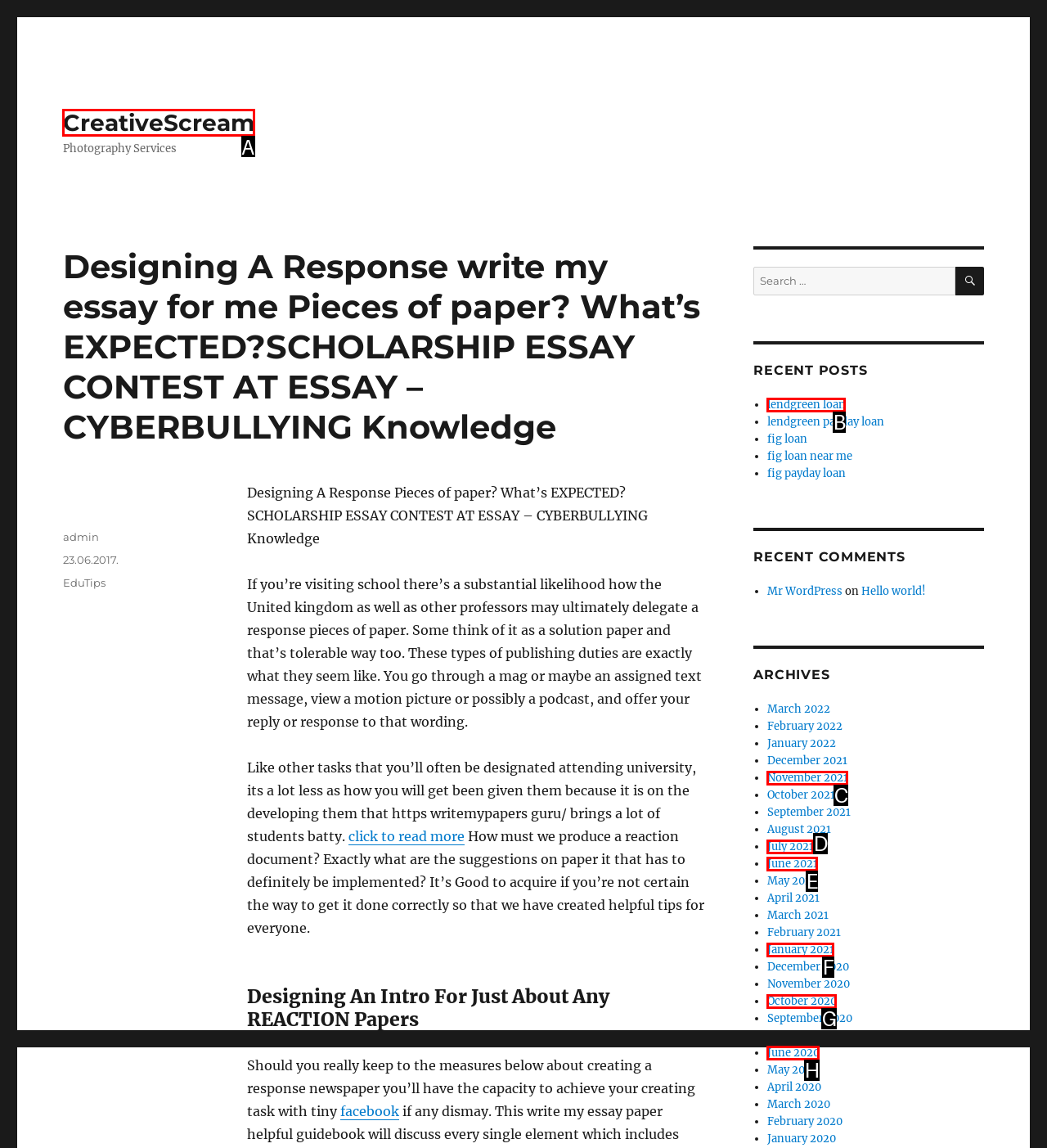Identify the letter of the UI element you should interact with to perform the task: Click on the 'CreativeScream' link
Reply with the appropriate letter of the option.

A